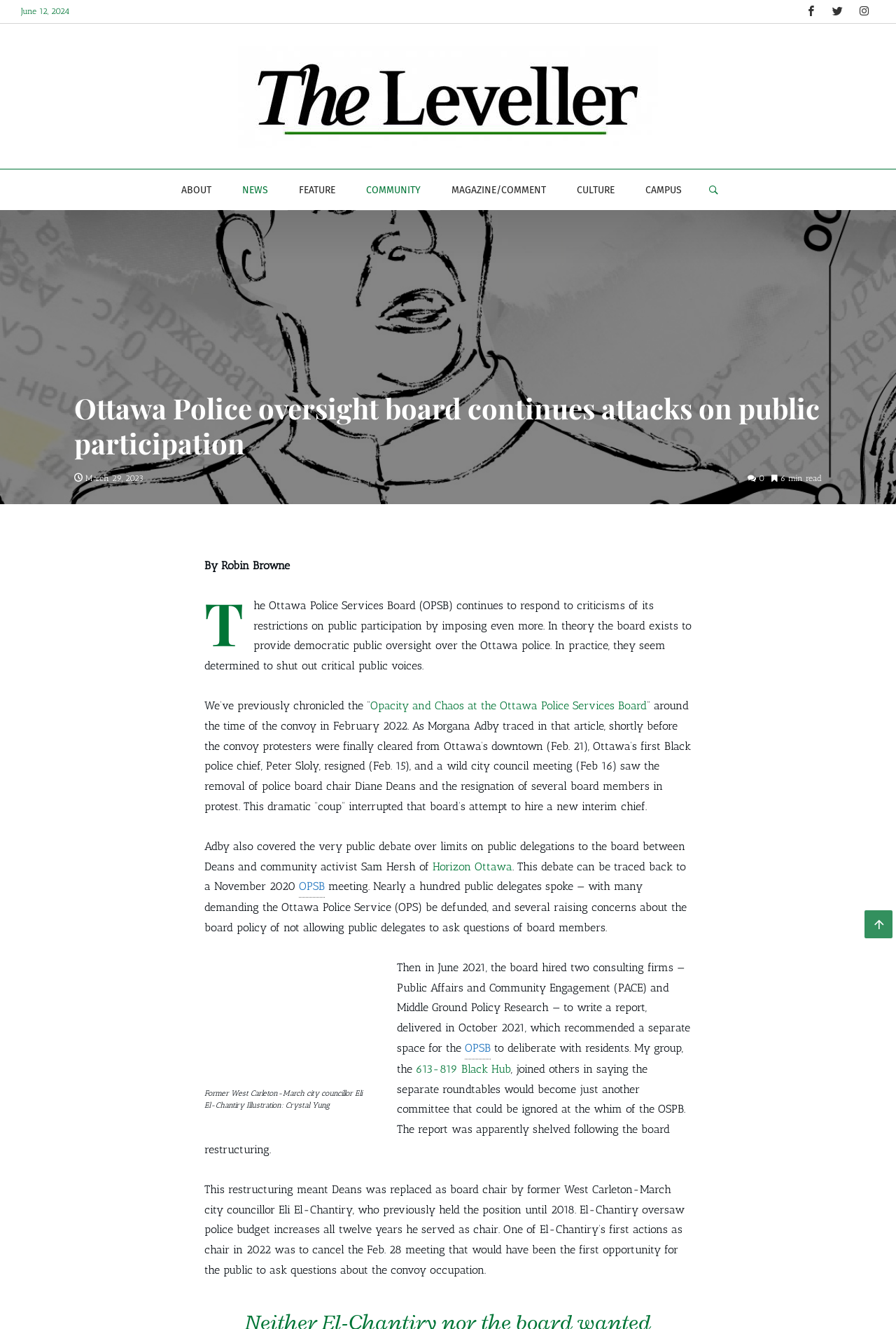Calculate the bounding box coordinates of the UI element given the description: "title="Twitter"".

[0.922, 0.0, 0.947, 0.017]